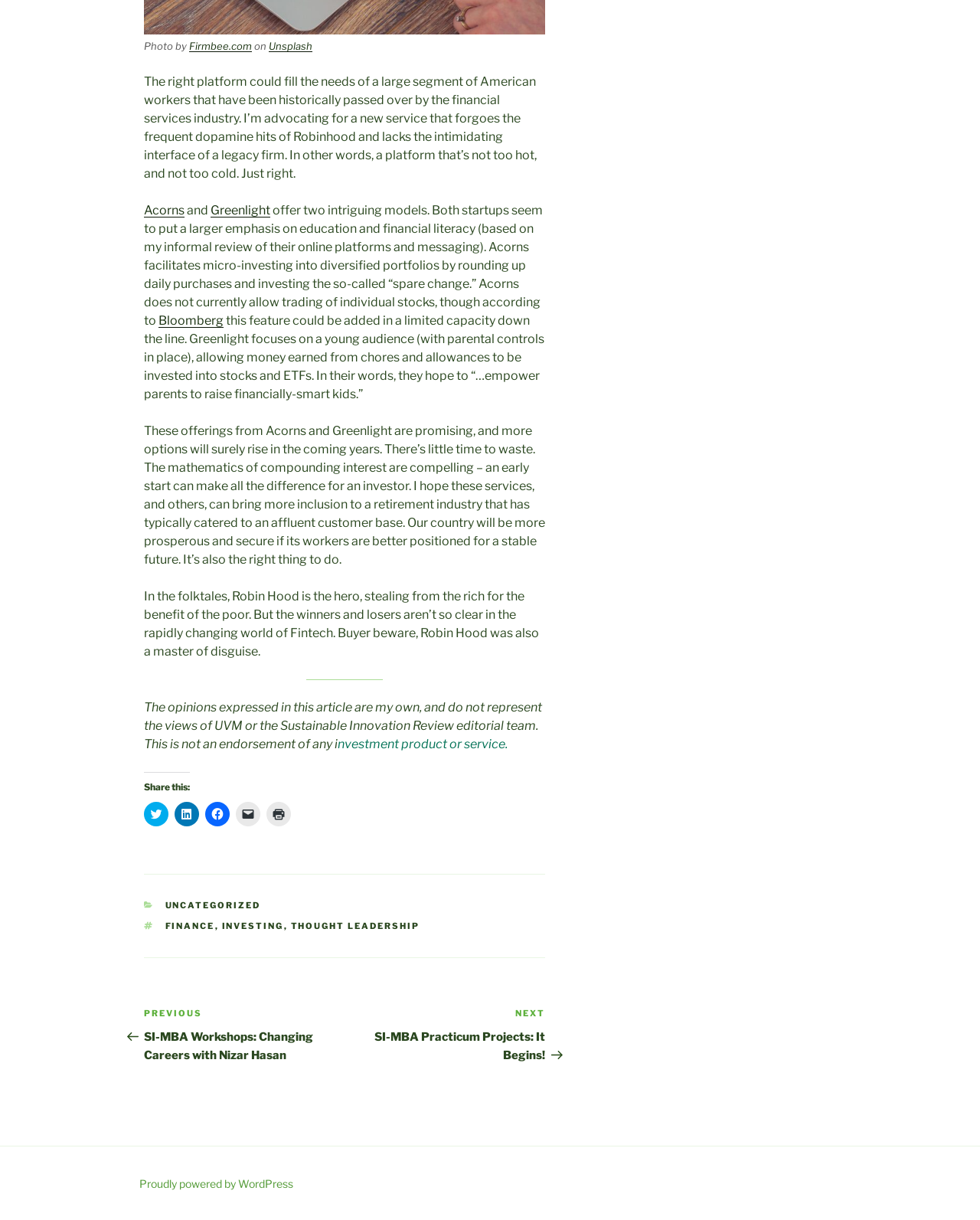Specify the bounding box coordinates of the area to click in order to follow the given instruction: "Visit the Acorns website."

[0.147, 0.166, 0.188, 0.178]